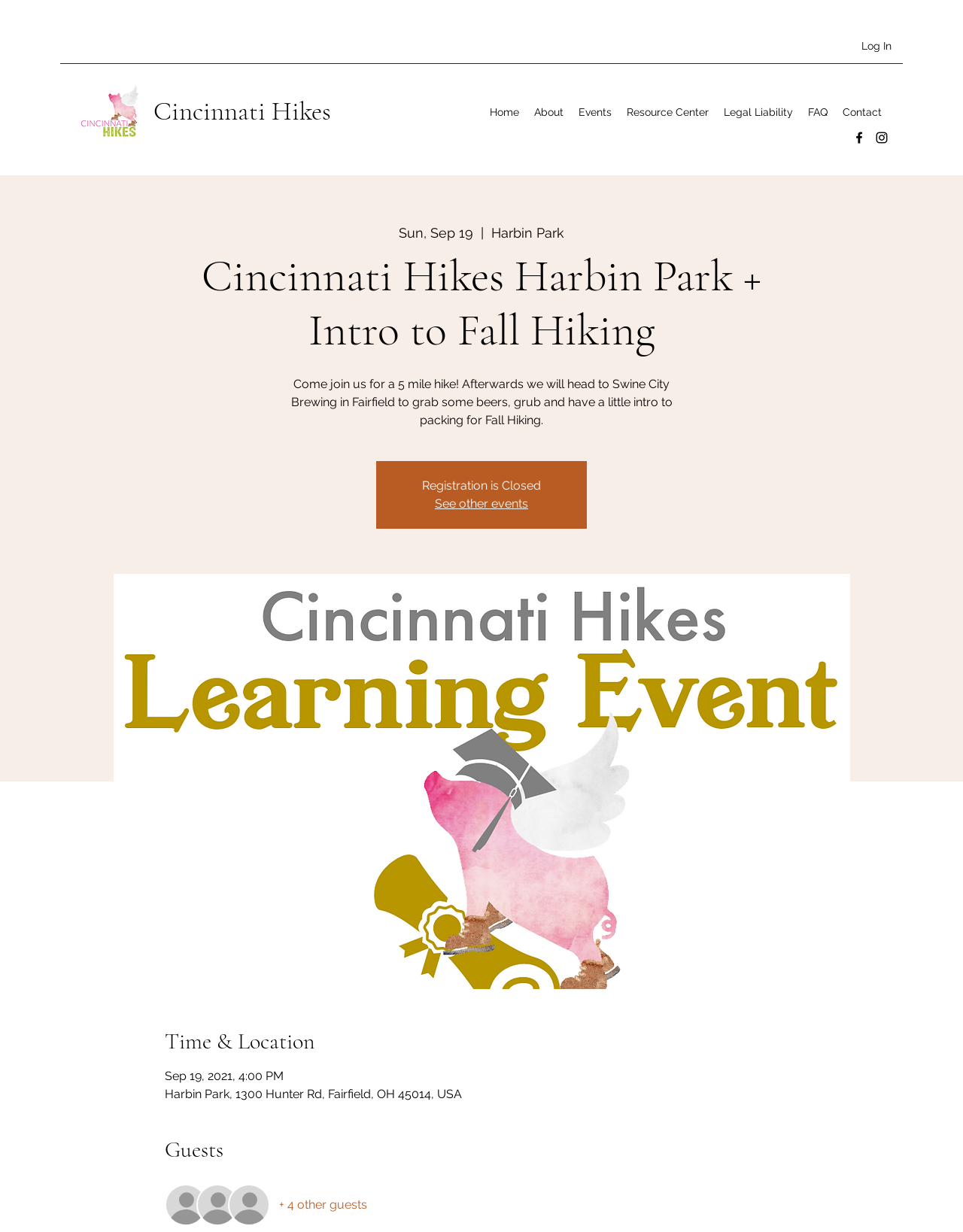Where is the hike taking place?
Provide an in-depth and detailed explanation in response to the question.

I found the location by looking at the 'Time & Location' section, where it says 'Harbin Park, 1300 Hunter Rd, Fairfield, OH 45014, USA'.